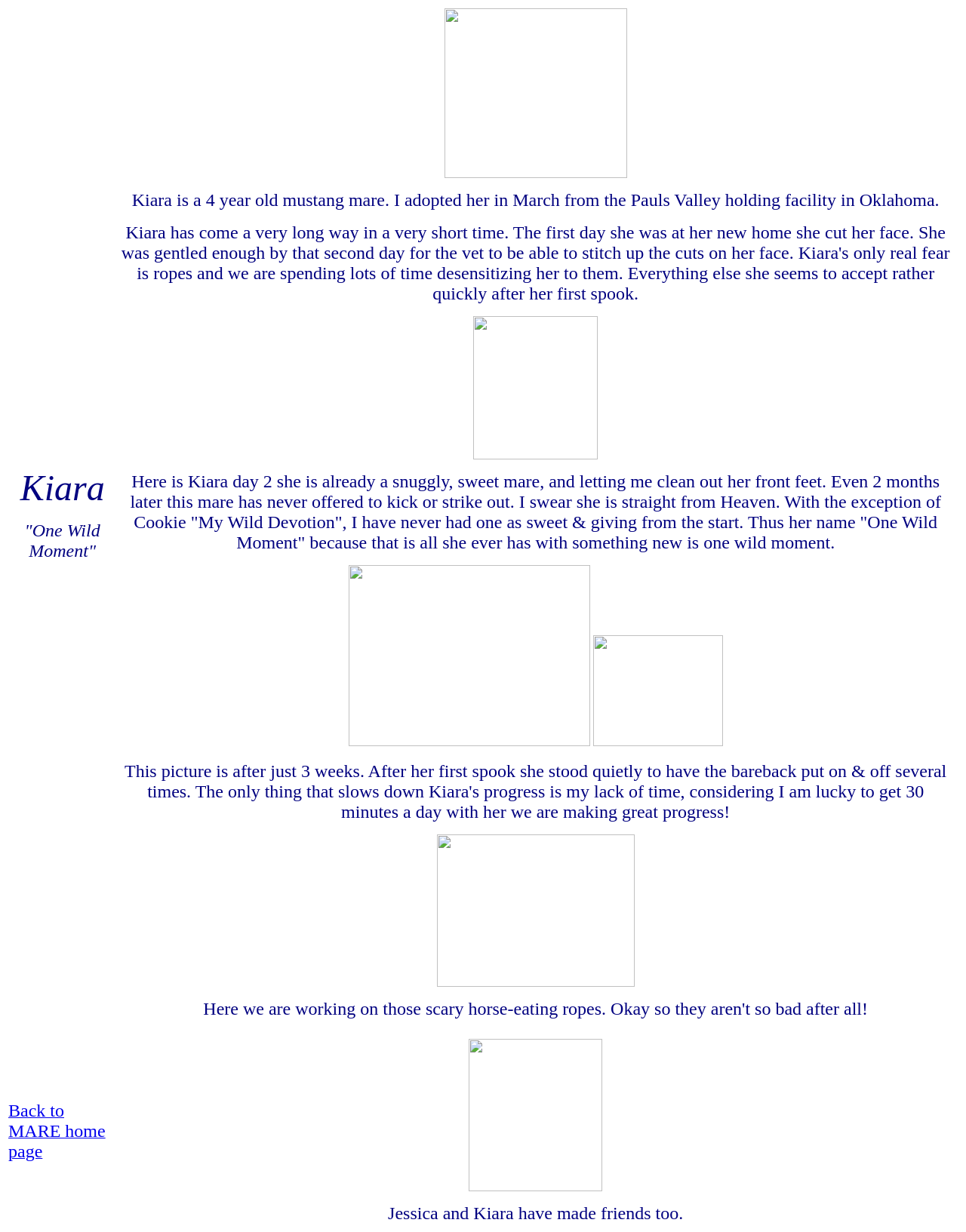Give an extensive and precise description of the webpage.

This webpage, titled "Kiara's Page", is a personal webpage dedicated to a 4-year-old mustang mare named Kiara. The page is divided into three main sections. 

At the top, there is a table with two rows. The first row contains a cell with a title "Kiara 'One Wild Moment'" and a large block of text that describes Kiara's background, personality, and progress since her adoption. The text is accompanied by five images of Kiara, showcasing her gentle nature and progress in overcoming her fears. These images are scattered throughout the text, with some positioned above or below the paragraphs.

The second row of the table contains a single cell with a blank space, taking up the entire width of the page.

The third section, located at the bottom of the page, consists of another table row with three cells. The first cell contains a link to the "MARE home page", while the second cell has a sentence describing Jessica and Kiara's friendship, accompanied by a large image of the two. The third cell is empty, taking up the remaining space on the page.